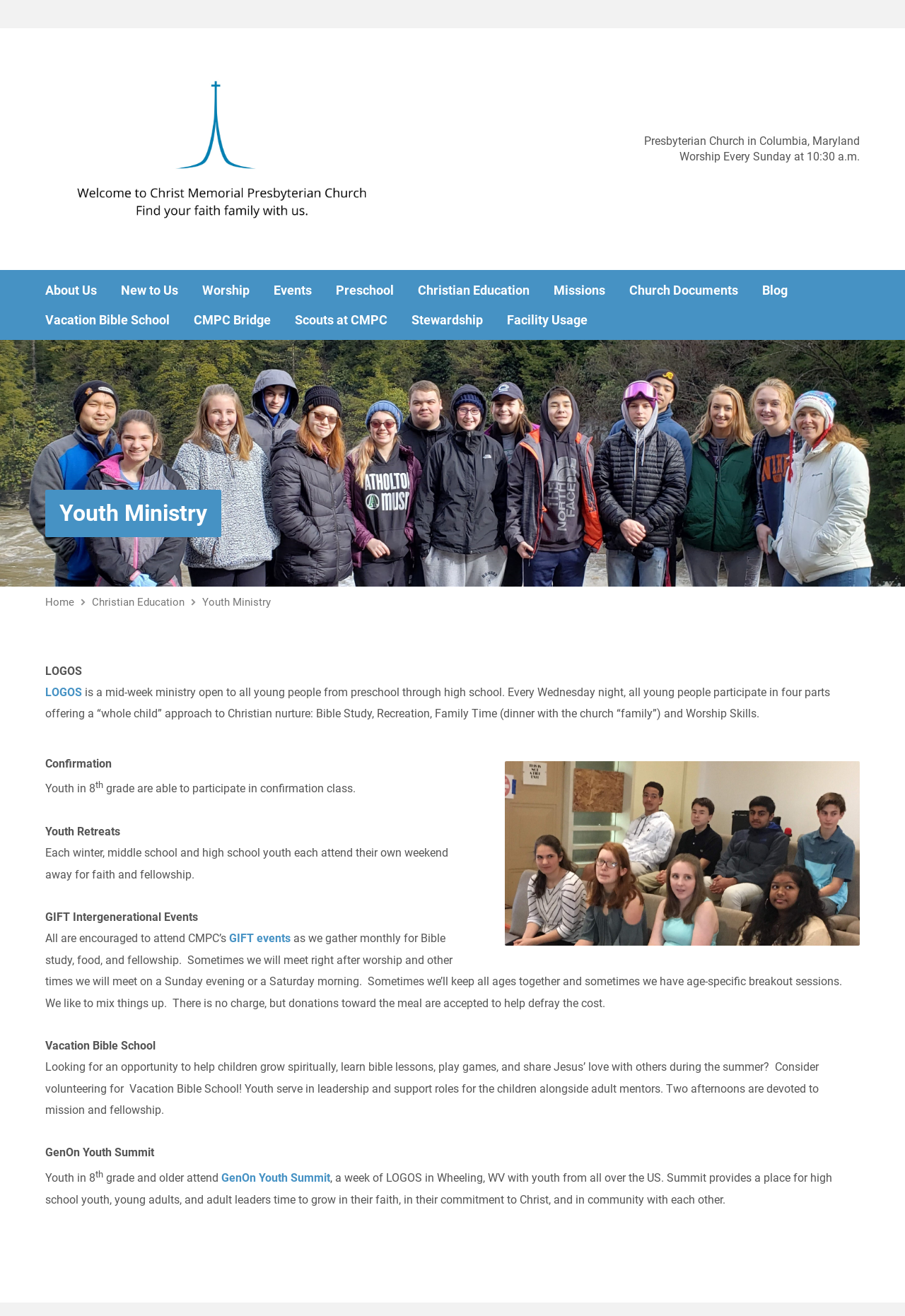Please find the bounding box coordinates of the element that you should click to achieve the following instruction: "Click on the 'GIFT events' link". The coordinates should be presented as four float numbers between 0 and 1: [left, top, right, bottom].

[0.253, 0.708, 0.321, 0.718]